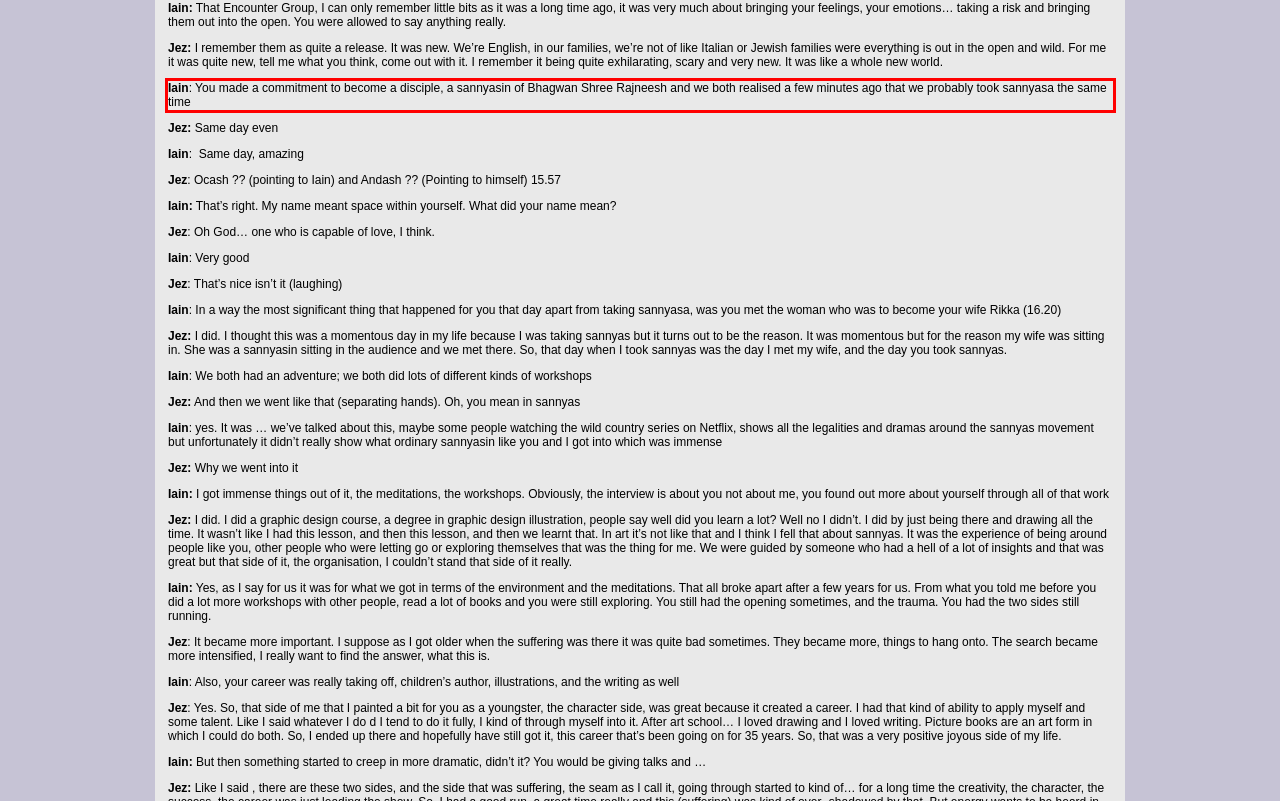Analyze the screenshot of the webpage that features a red bounding box and recognize the text content enclosed within this red bounding box.

Iain: You made a commitment to become a disciple, a sannyasin of Bhagwan Shree Rajneesh and we both realised a few minutes ago that we probably took sannyasa the same time